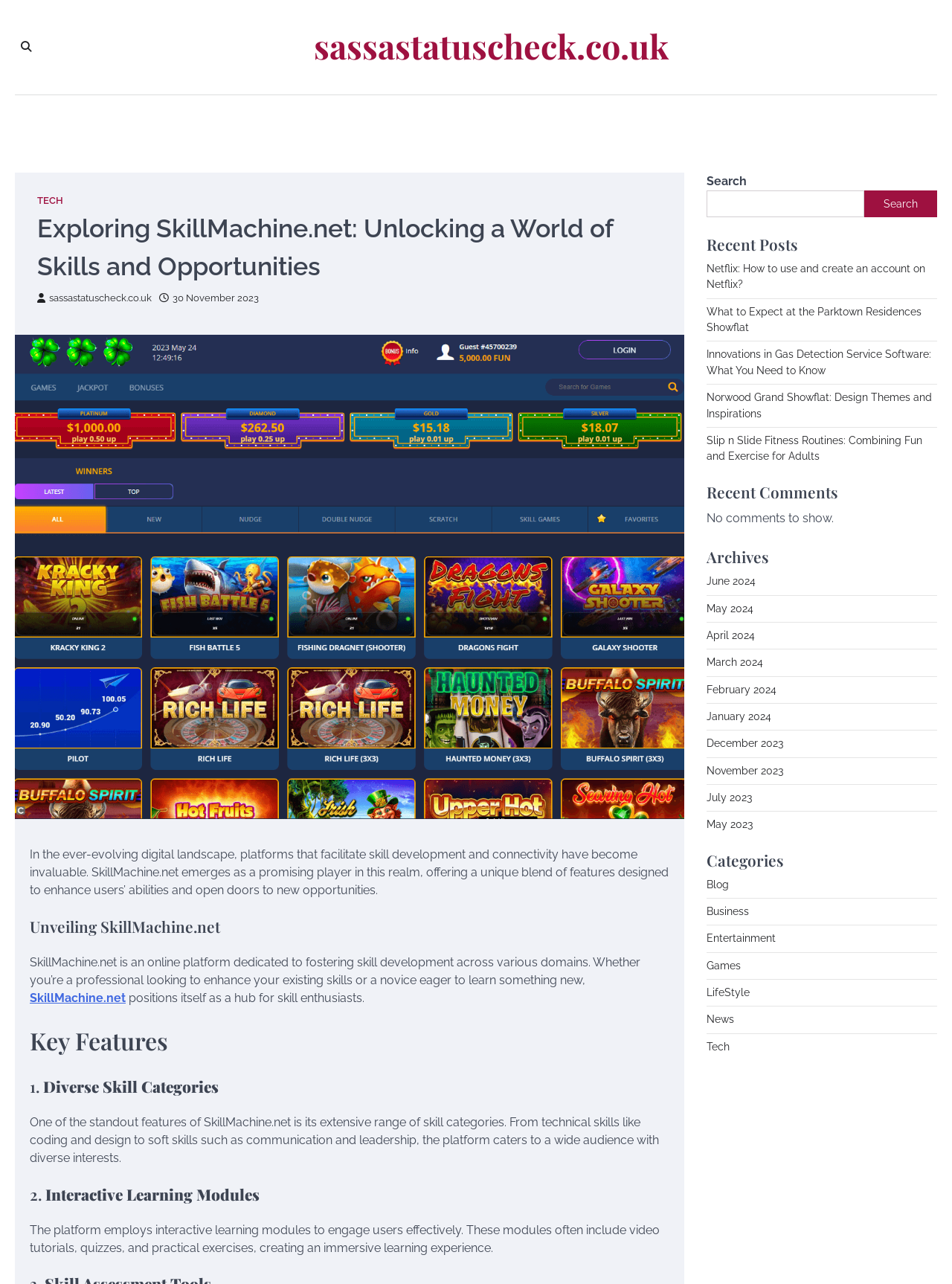What is the purpose of the search bar?
Please give a detailed and elaborate explanation in response to the question.

The search bar is located at the bottom right of the webpage, and its purpose is to allow users to search for specific content or topics within the webpage.